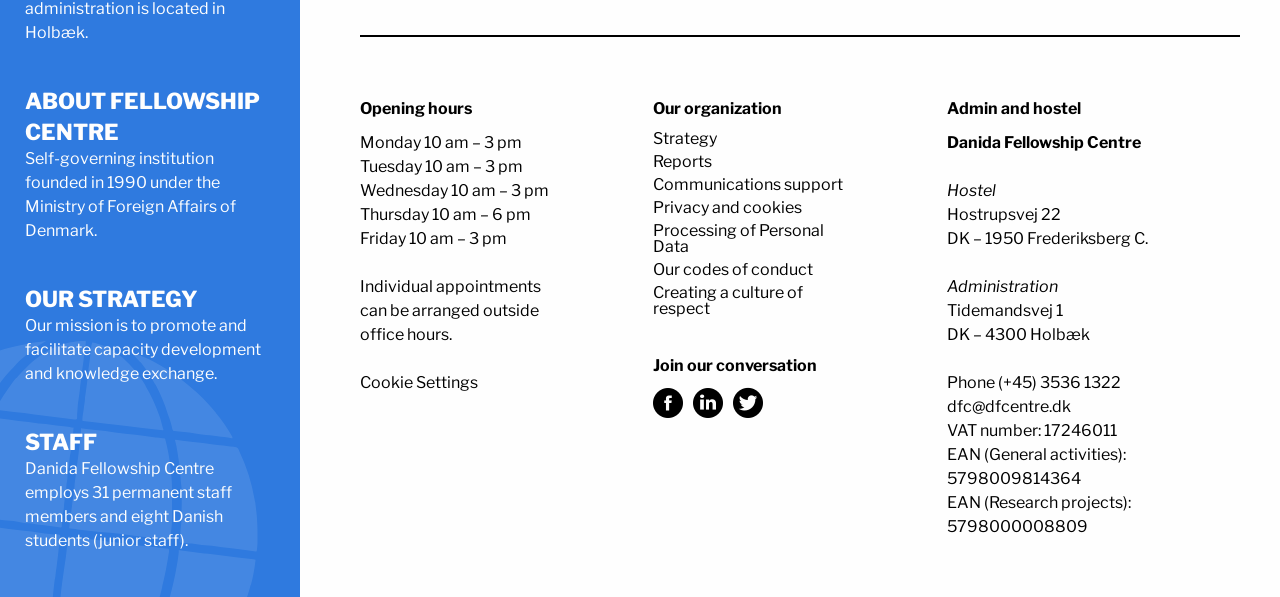Please specify the bounding box coordinates of the clickable region necessary for completing the following instruction: "Click on ABOUT FELLOWSHIP CENTRE". The coordinates must consist of four float numbers between 0 and 1, i.e., [left, top, right, bottom].

[0.02, 0.148, 0.203, 0.243]